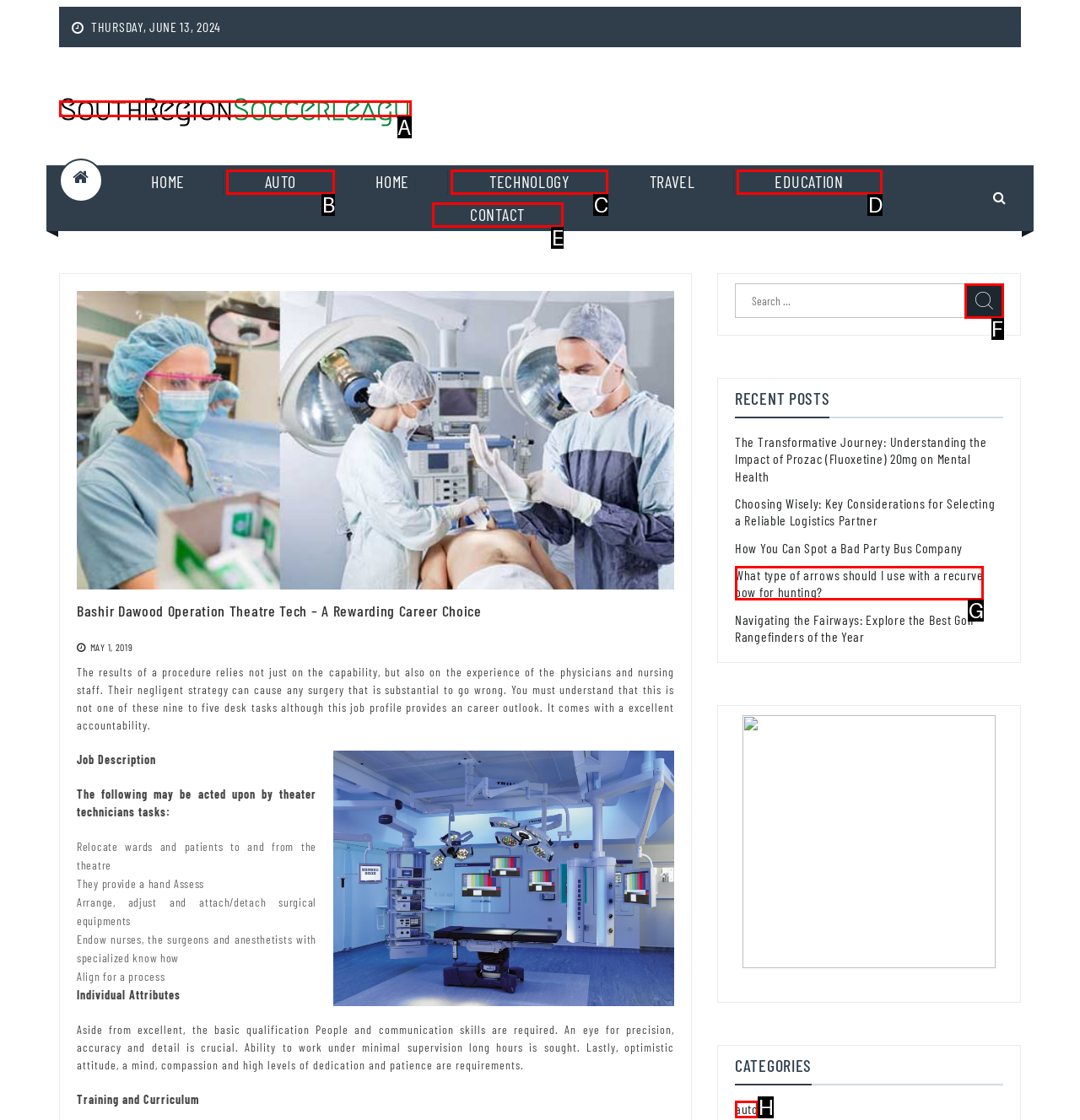Tell me which option best matches this description: parent_node: Search for: value="Search"
Answer with the letter of the matching option directly from the given choices.

F